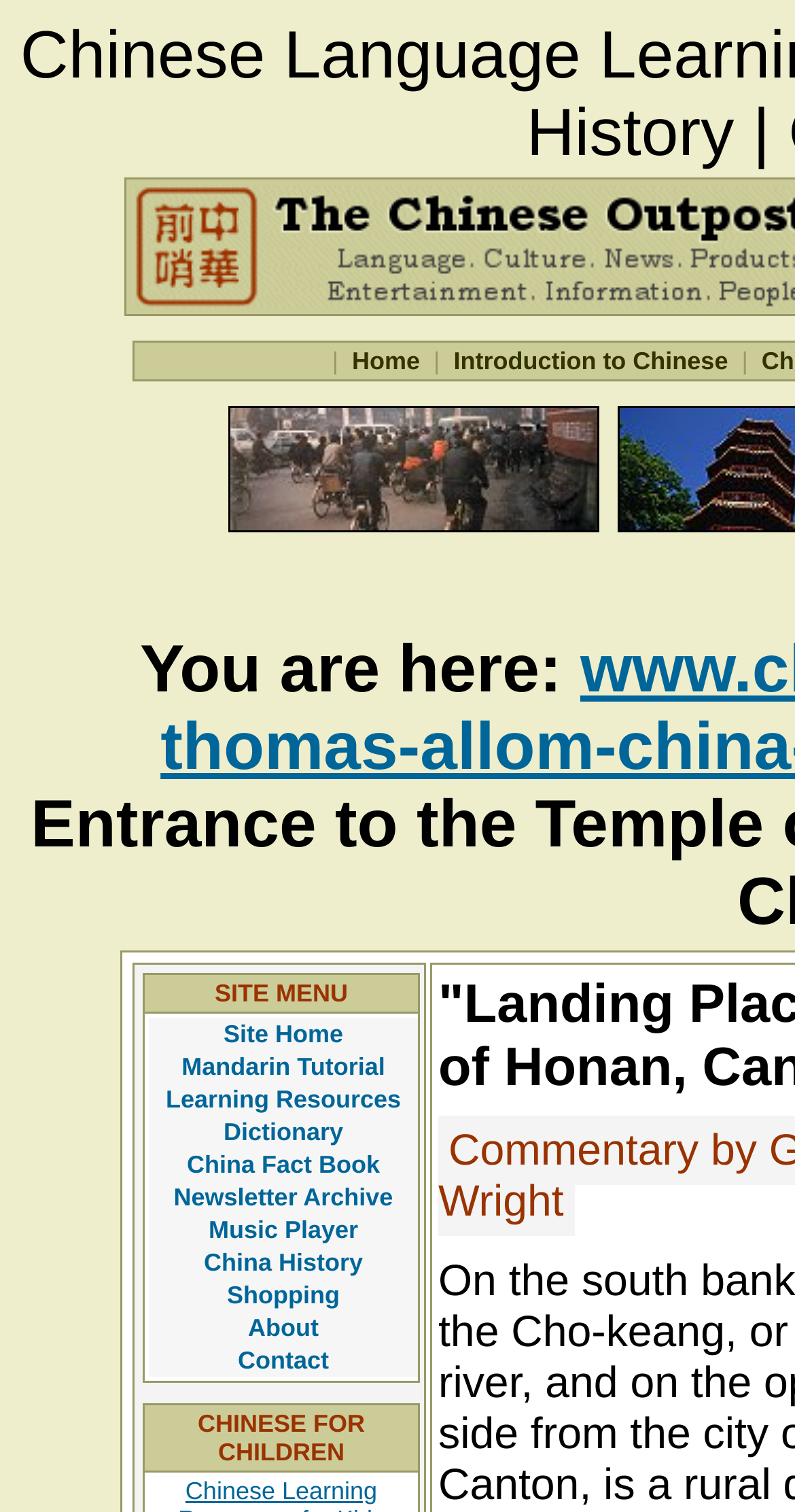Identify the bounding box coordinates of the area you need to click to perform the following instruction: "visit site home".

[0.279, 0.673, 0.434, 0.695]